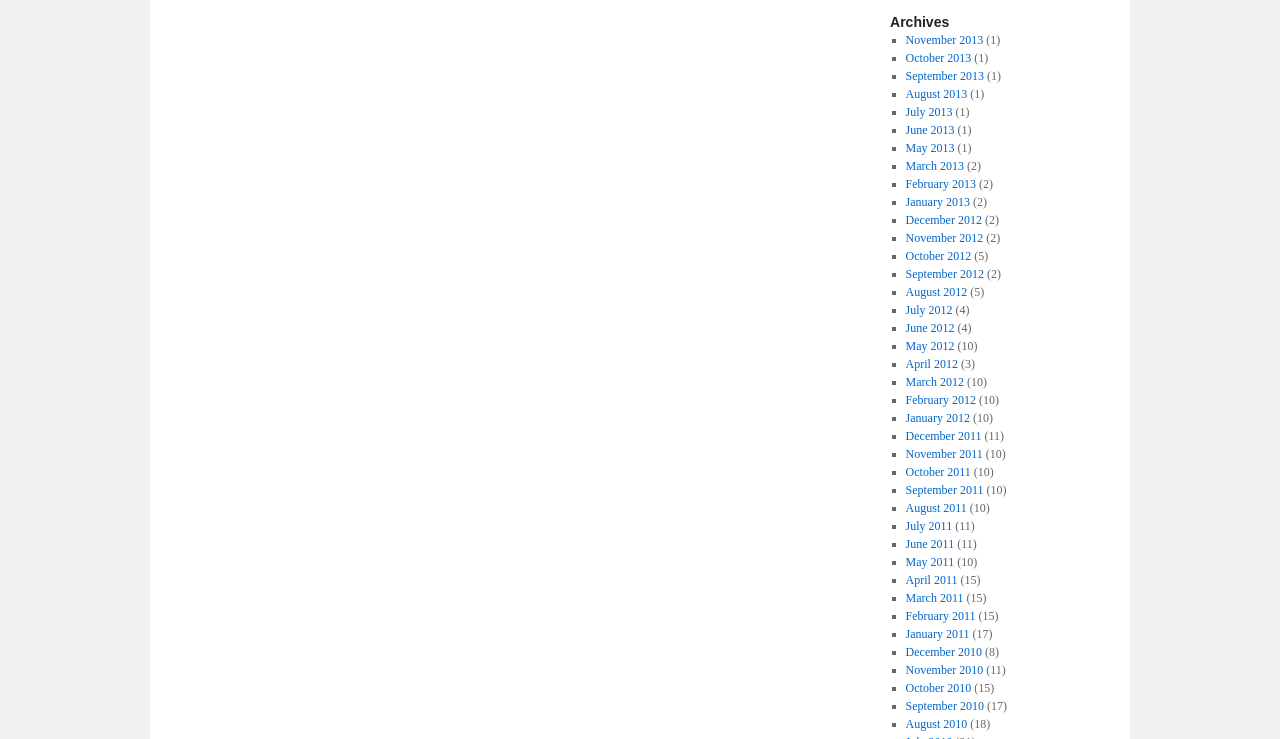What is the earliest month and year listed in the archives?
Answer the question with a detailed and thorough explanation.

The earliest month and year listed in the archives is 'December 2011' which is indicated by the link element at the bottom of the page with a bounding box coordinate of [0.707, 0.581, 0.767, 0.599].